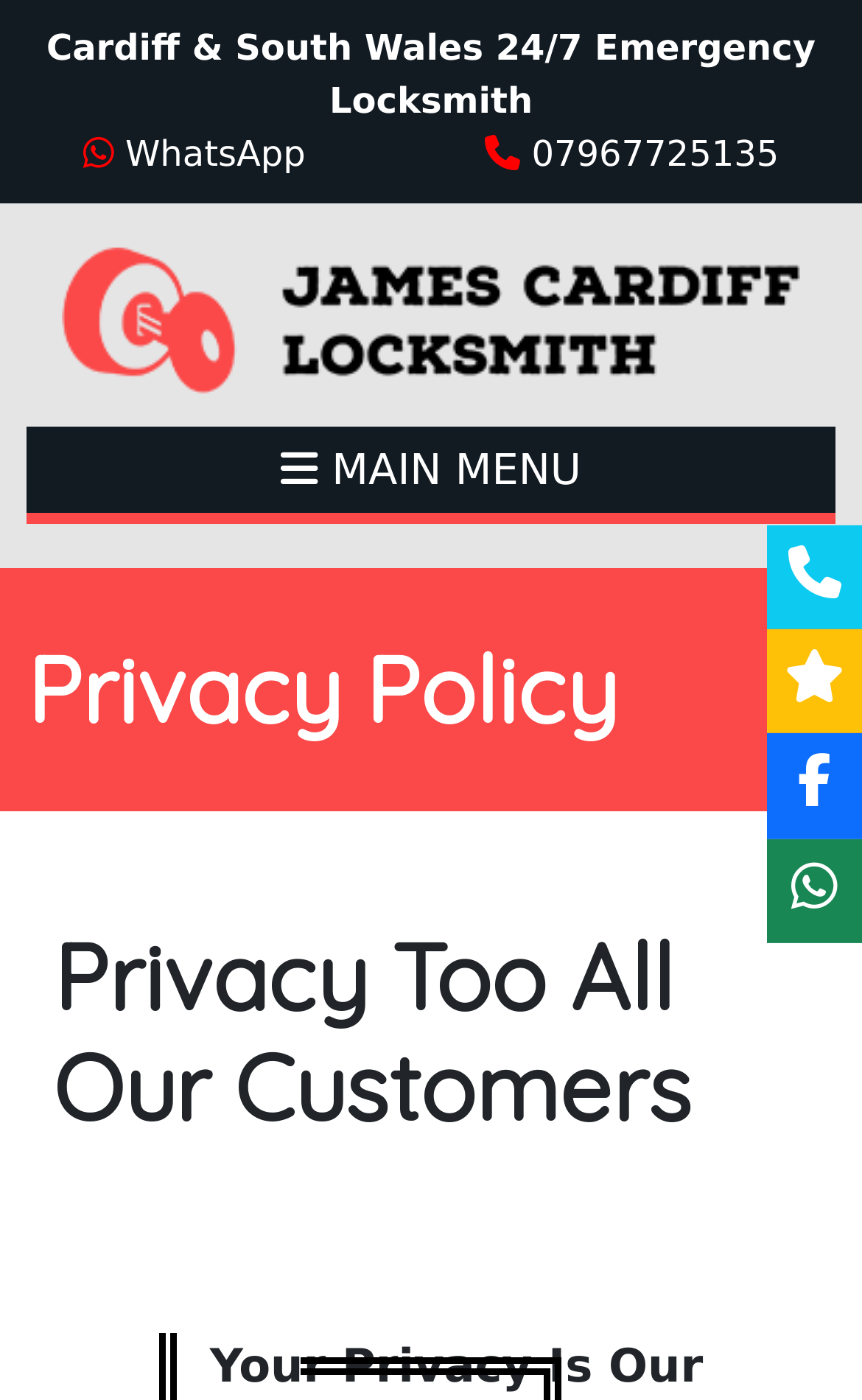What is the name of the locksmith service?
Refer to the image and provide a one-word or short phrase answer.

James Cardiff Locksmith